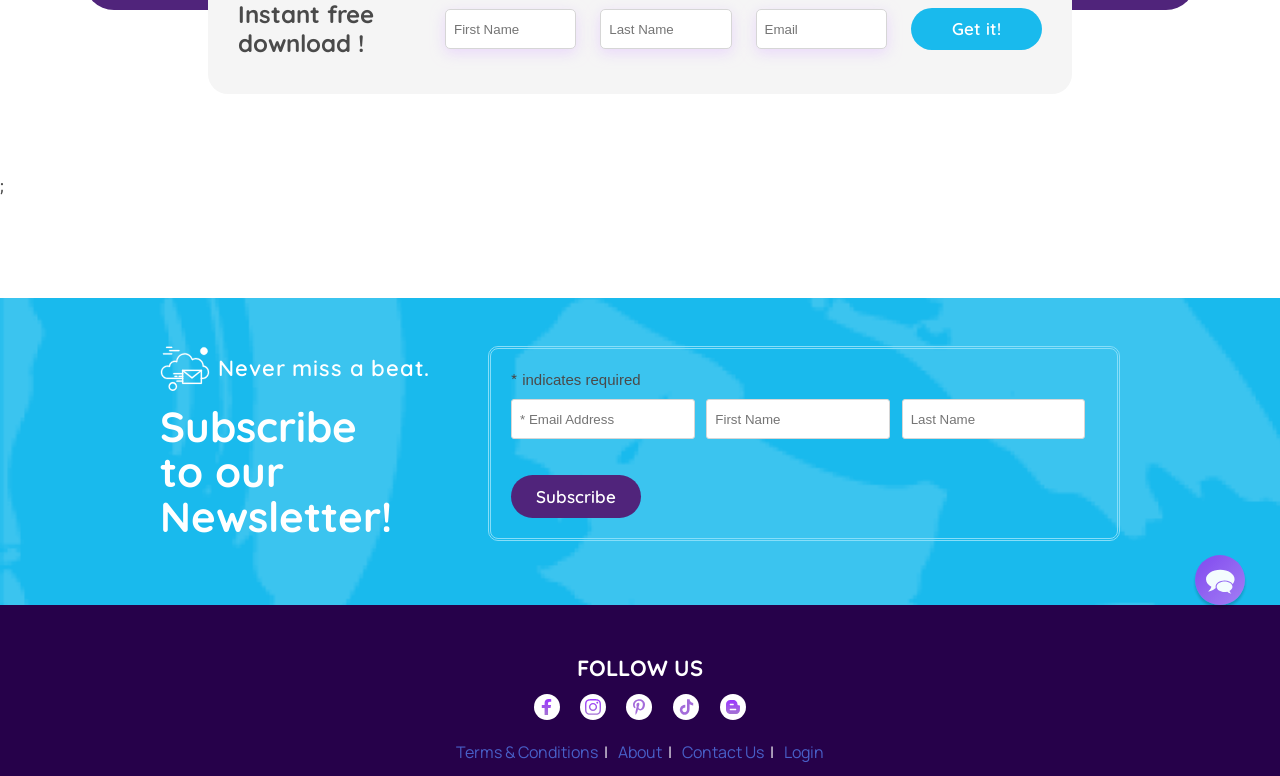Bounding box coordinates are specified in the format (top-left x, top-left y, bottom-right x, bottom-right y). All values are floating point numbers bounded between 0 and 1. Please provide the bounding box coordinate of the region this sentence describes: alt="Art Ideas for Kids Blog"

[0.562, 0.908, 0.583, 0.931]